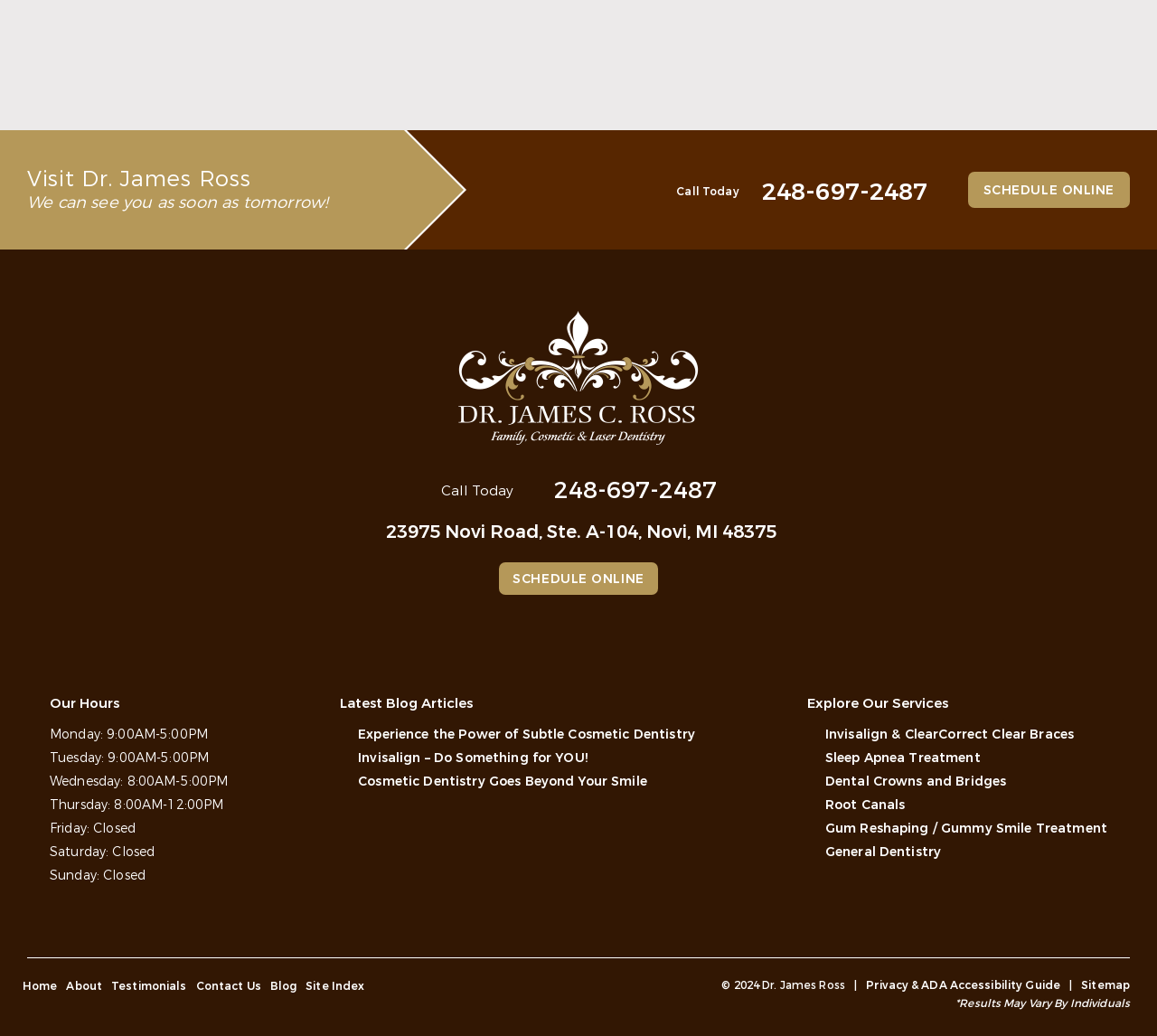Given the element description "View All Blog Posts" in the screenshot, predict the bounding box coordinates of that UI element.

[0.436, 0.123, 0.564, 0.143]